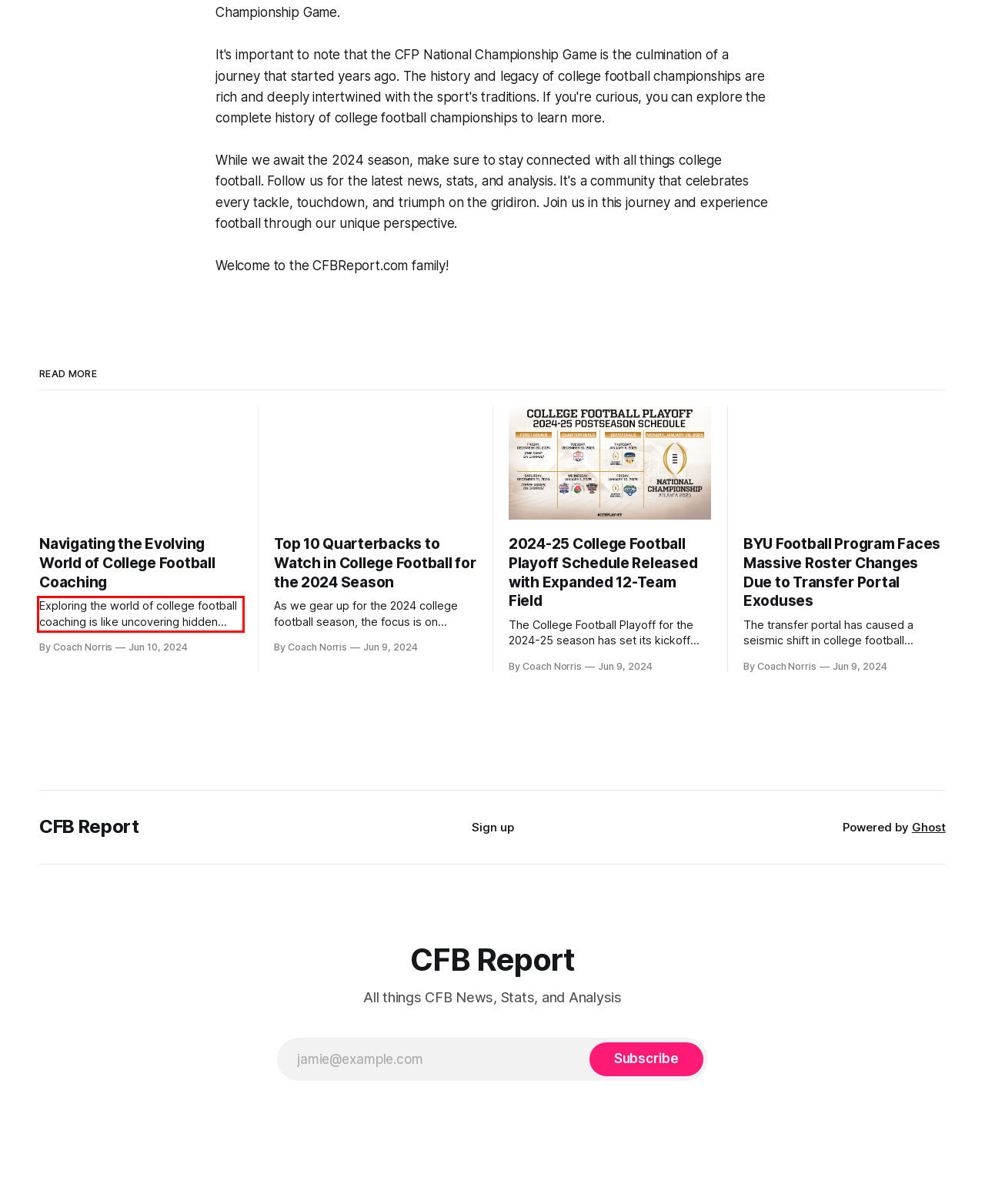Given a webpage screenshot with a red bounding box, perform OCR to read and deliver the text enclosed by the red bounding box.

Exploring the world of college football coaching is like uncovering hidden treasures in a vast landscape of talent and strategies. When Mike Locksley ventured into the realm of Alabama football, his expertise and experience as a coach shone through, offering a fresh perspective to Nick Saban's program. Despite the lack